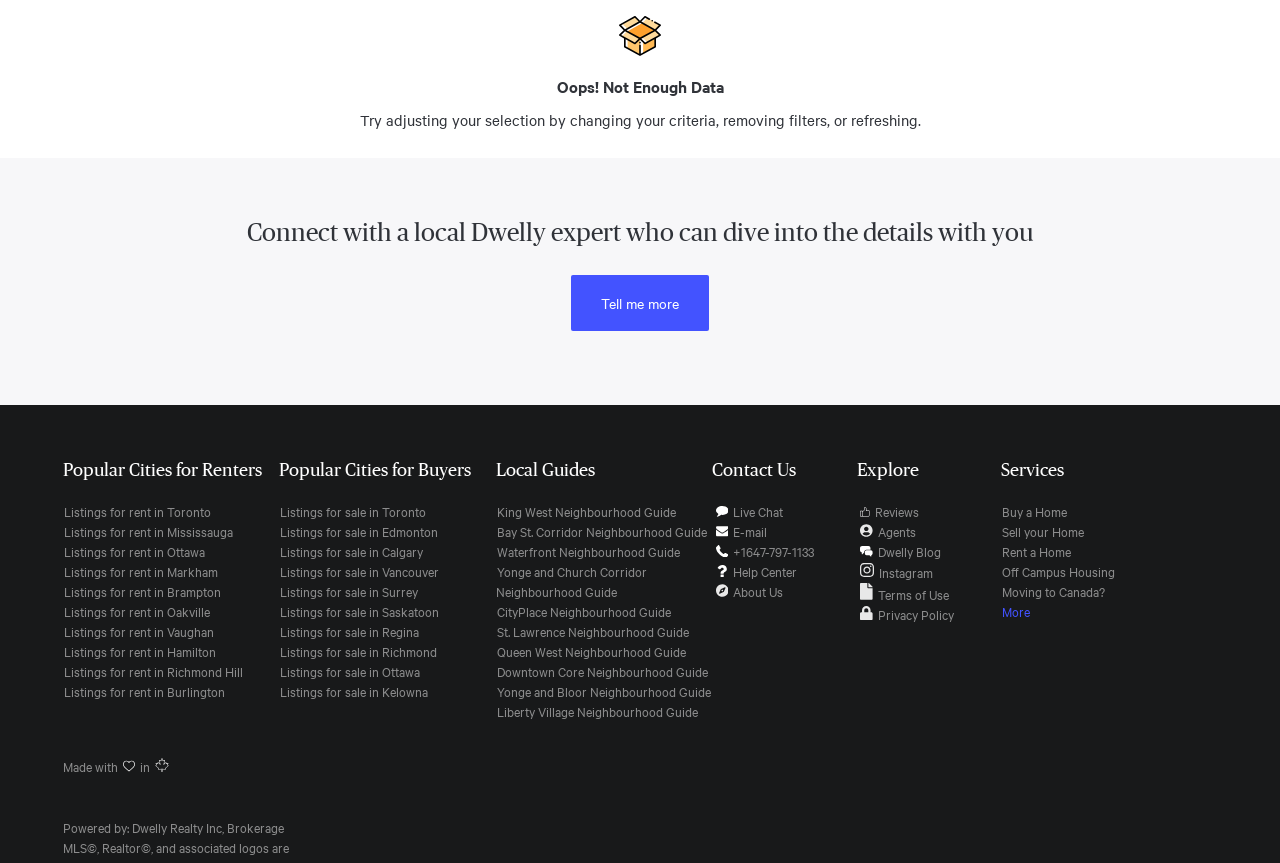Please examine the image and answer the question with a detailed explanation:
What is the error message displayed on the webpage?

The error message is displayed in a StaticText element with ID 180, which is a child of the Root Element. The text content of this element is 'Oops! Not Enough Data', indicating that there is not enough data to display.